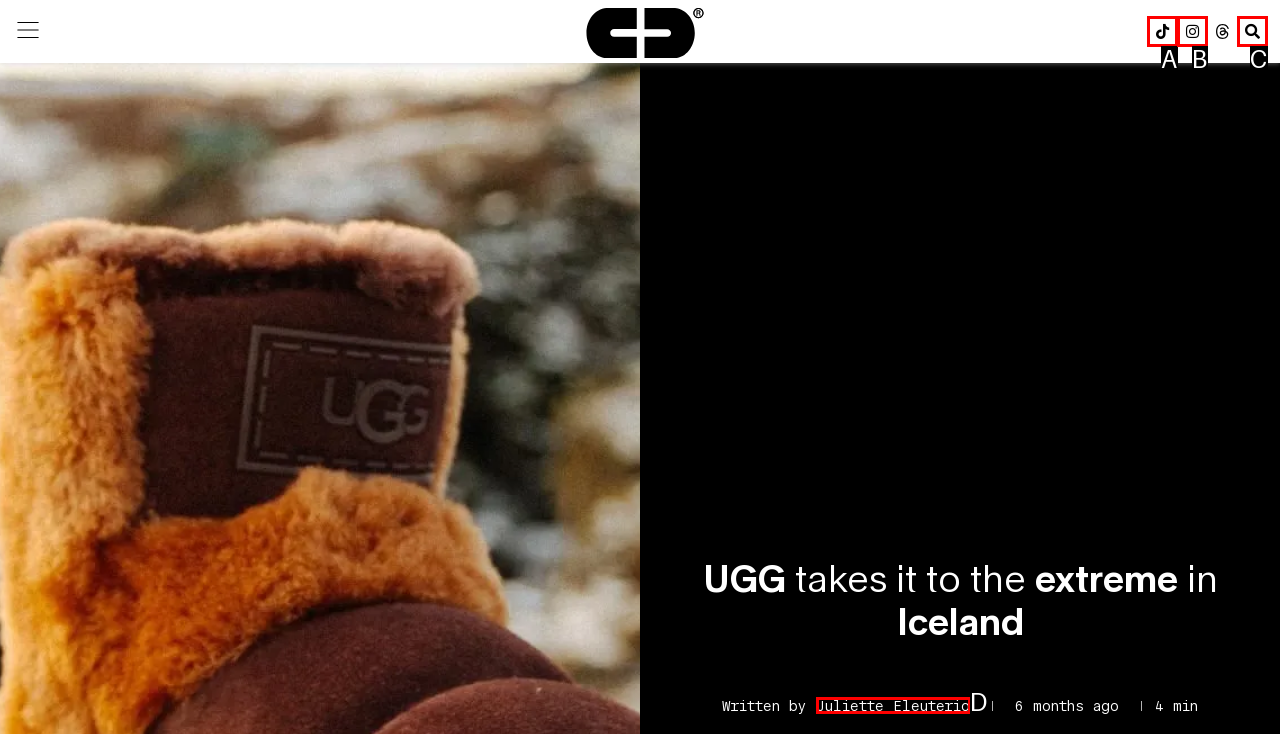Which HTML element fits the description: Search? Respond with the letter of the appropriate option directly.

C